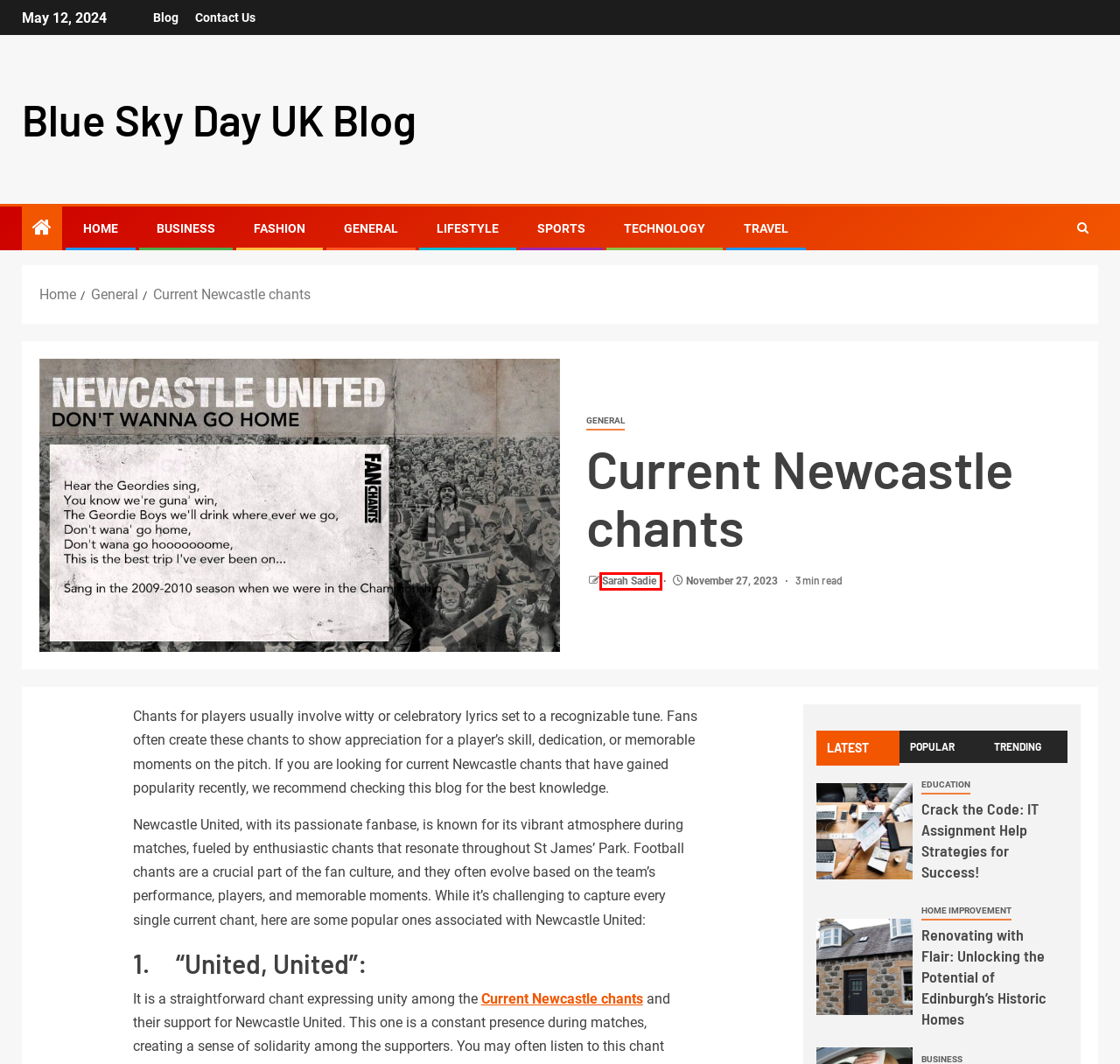Review the screenshot of a webpage containing a red bounding box around an element. Select the description that best matches the new webpage after clicking the highlighted element. The options are:
A. Fashion Archives - Blue Sky Day UK Blog
B. General Archives - Blue Sky Day UK Blog
C. Business Archives - Blue Sky Day UK Blog
D. Blue Sky Day | Best for World and News Update | WPC2027
E. Blog - Blue Sky Day UK Blog
F. Education Archives - Blue Sky Day UK Blog
G. Sarah Sadie, Author at Blue Sky Day UK Blog
H. Home - Blue Sky Day UK Blog

G